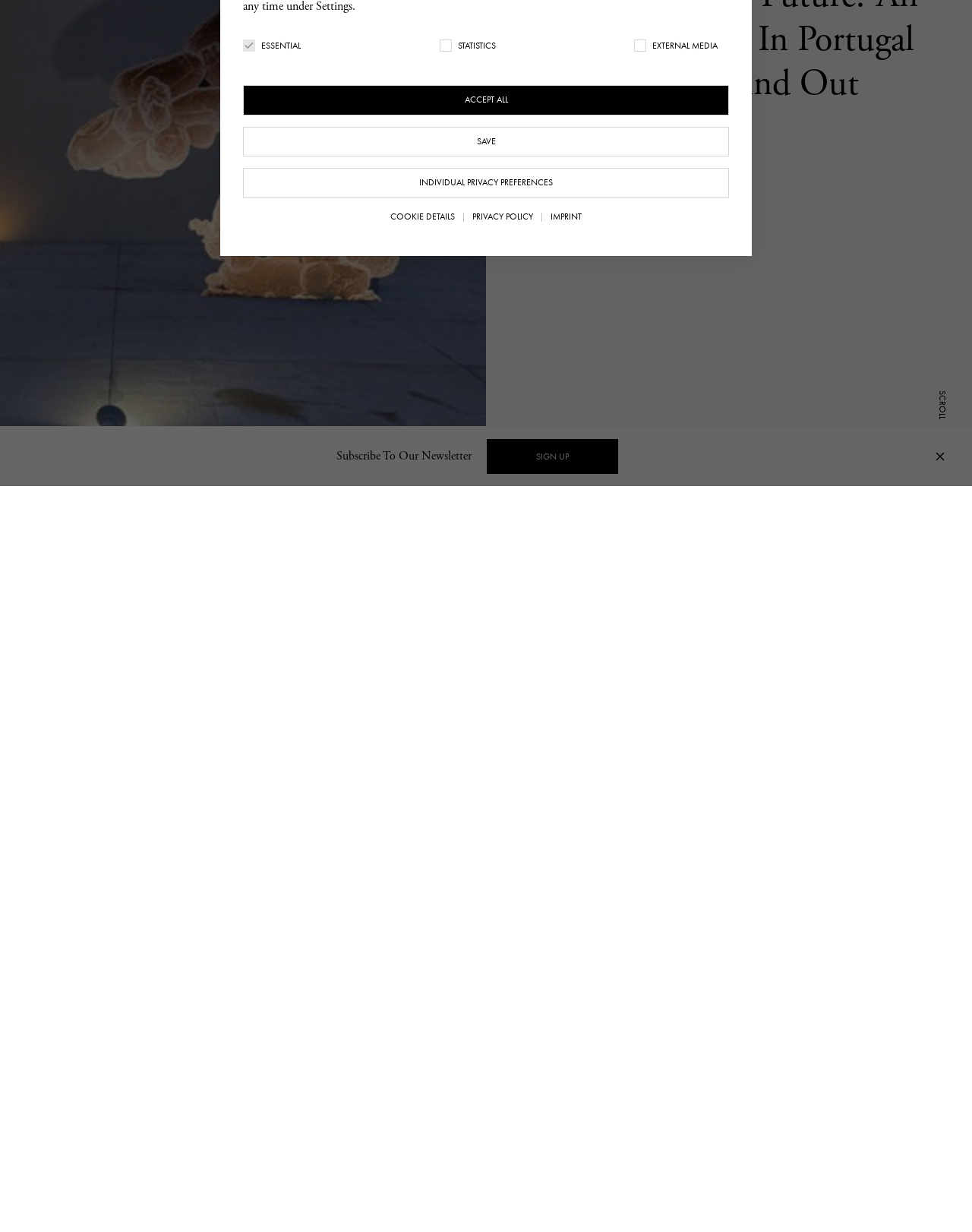From the element description: "privacy policy", extract the bounding box coordinates of the UI element. The coordinates should be expressed as four float numbers between 0 and 1, in the order [left, top, right, bottom].

[0.47, 0.292, 0.535, 0.305]